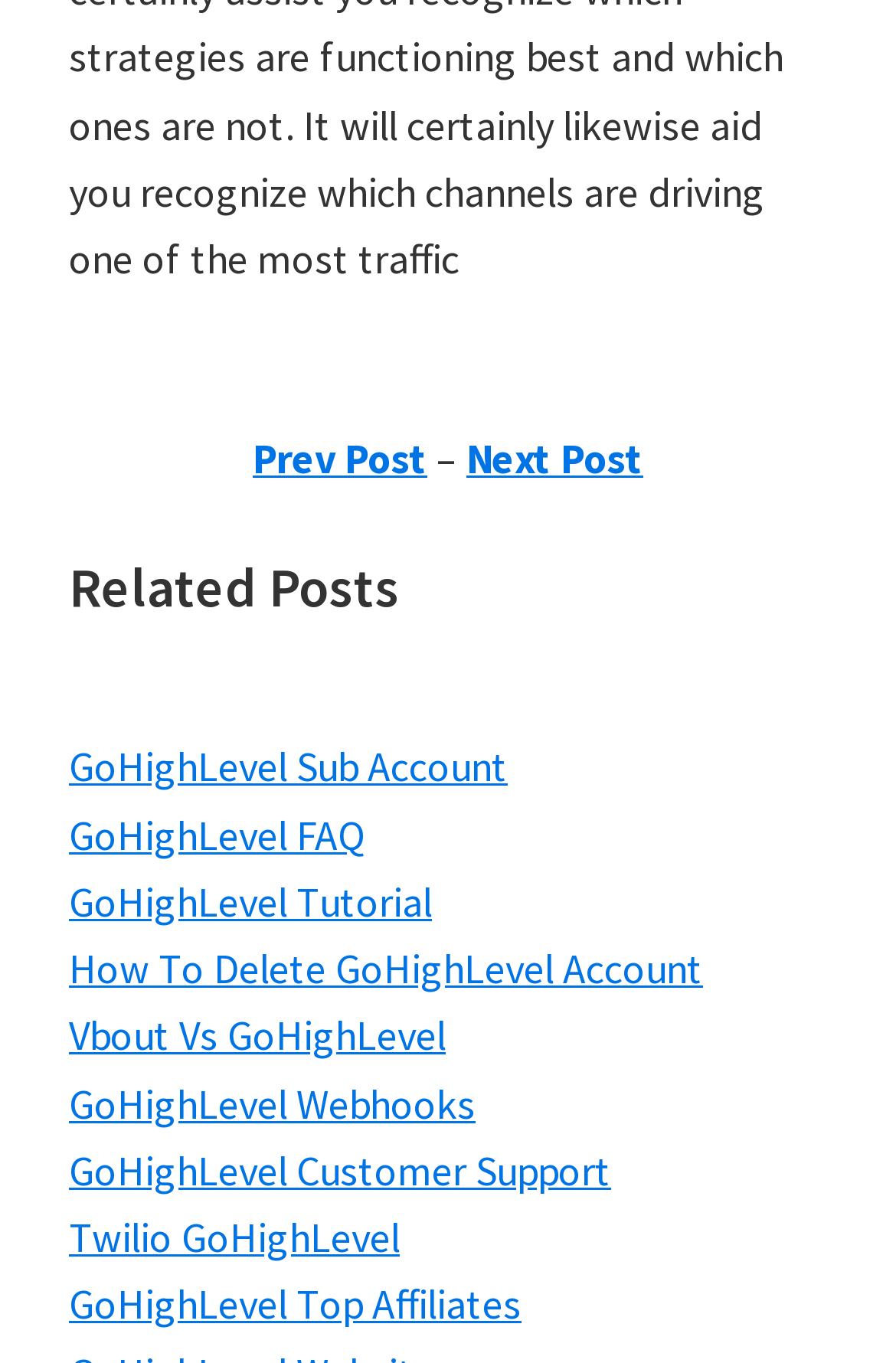What is the vertical position of the 'Next Post' link?
Please describe in detail the information shown in the image to answer the question.

I compared the y1 and y2 coordinates of the 'Next Post' link and the heading 'Related Posts GoHighLevel Social Media Posting', and found that the 'Next Post' link has a smaller y1 value, which means it is above the heading vertically.